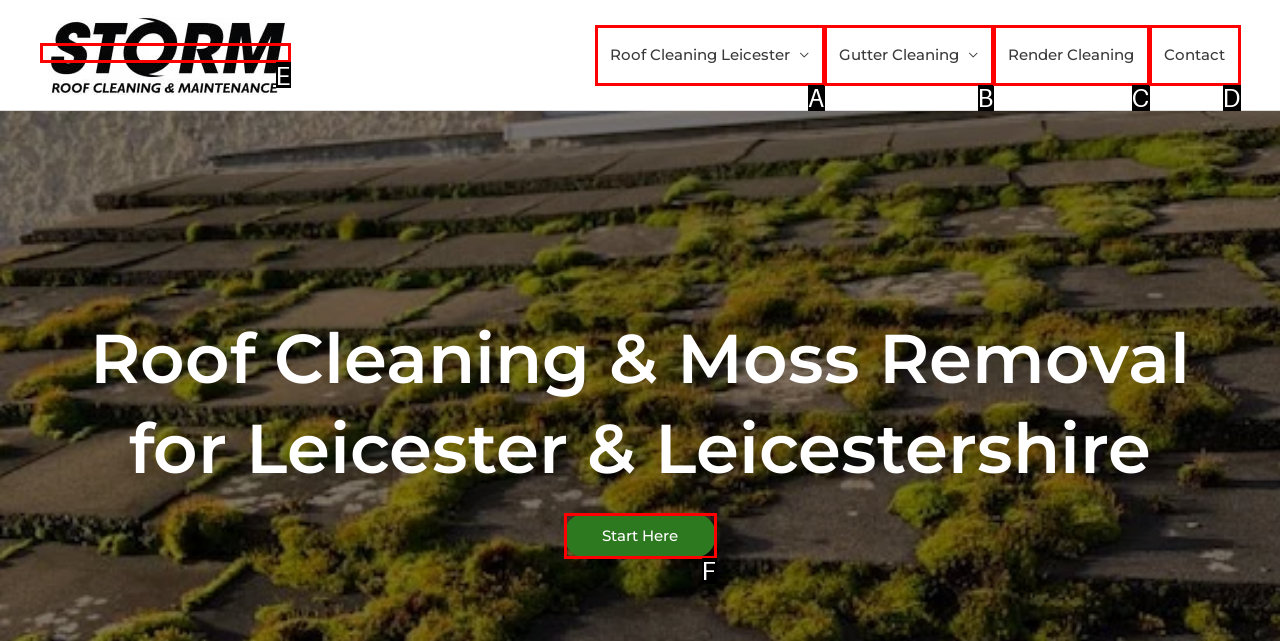Select the letter of the UI element that best matches: Gutter Cleaning
Answer with the letter of the correct option directly.

B